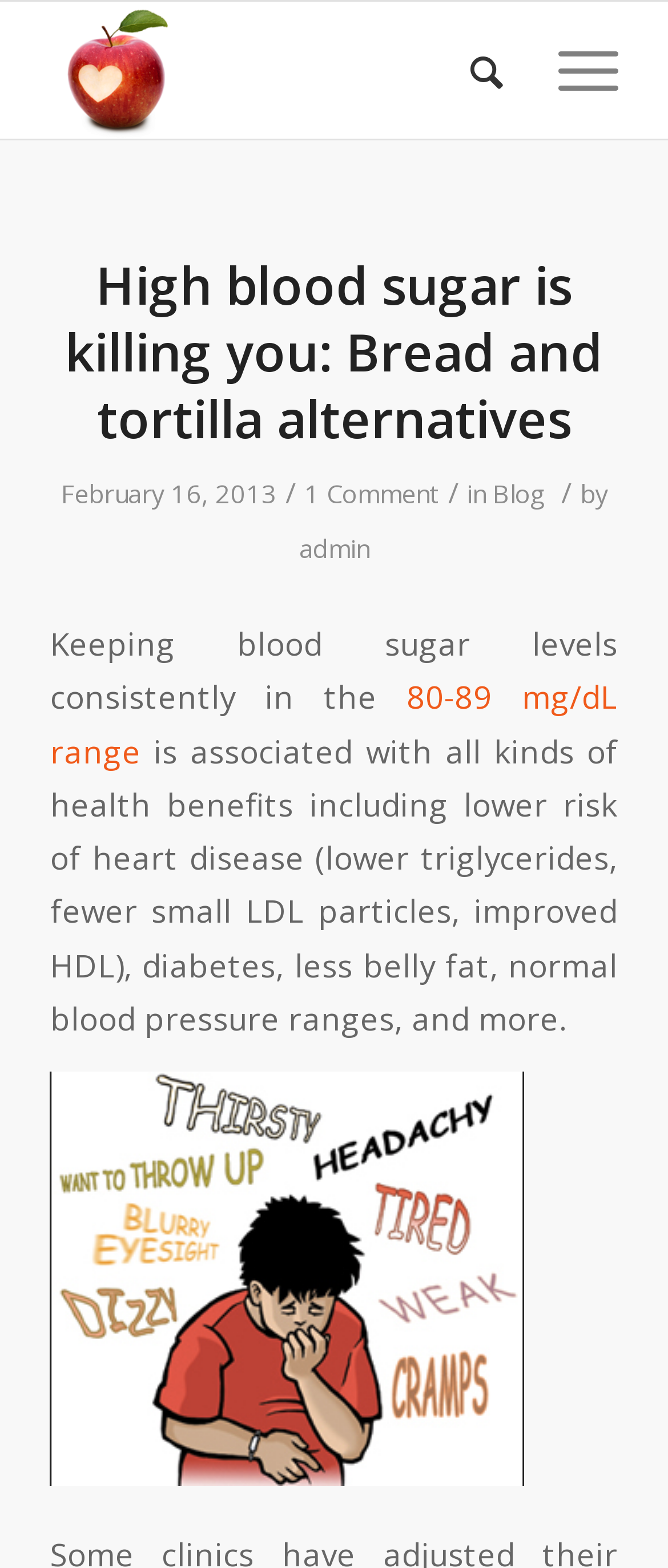Please identify the bounding box coordinates of the element I need to click to follow this instruction: "Contact a CSA".

None